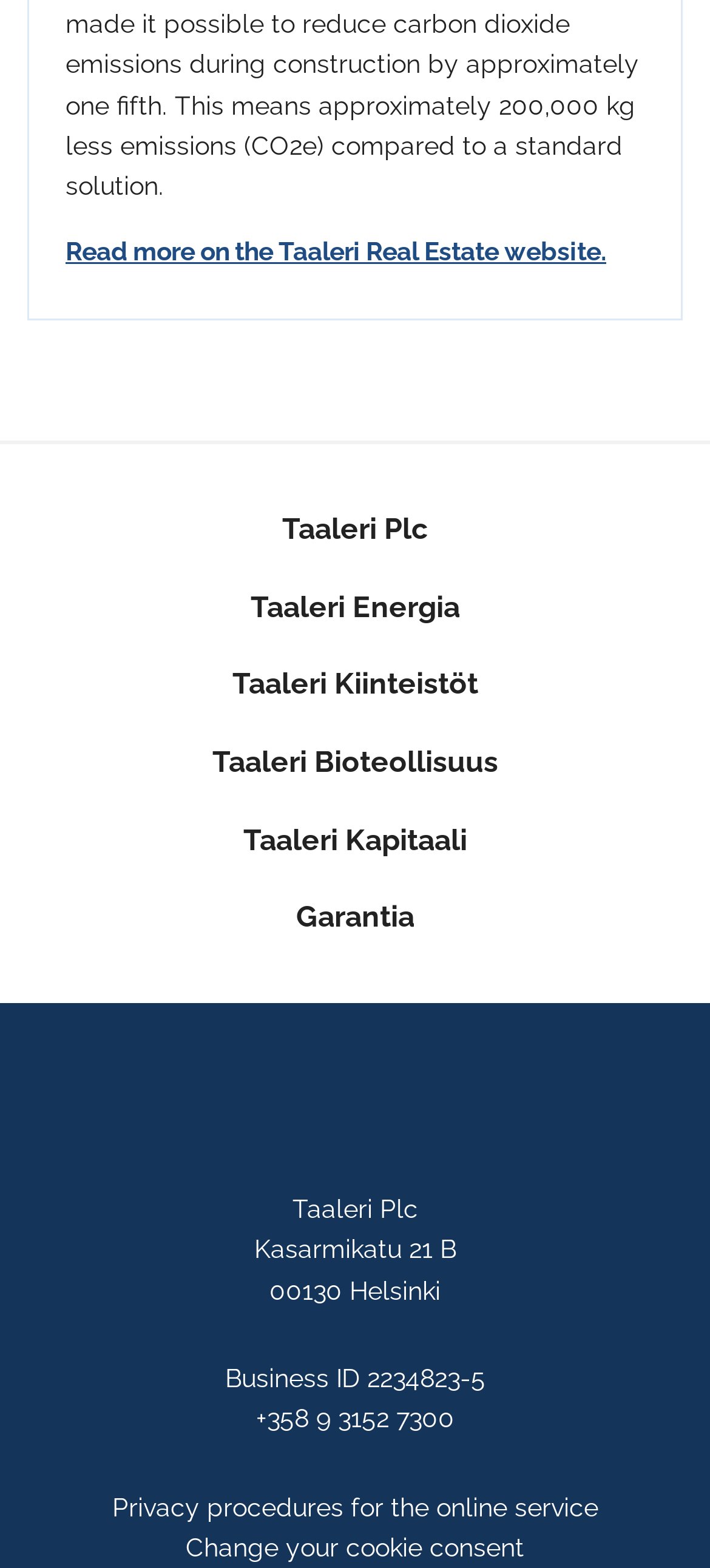Please specify the bounding box coordinates for the clickable region that will help you carry out the instruction: "Call the company".

[0.36, 0.896, 0.64, 0.914]